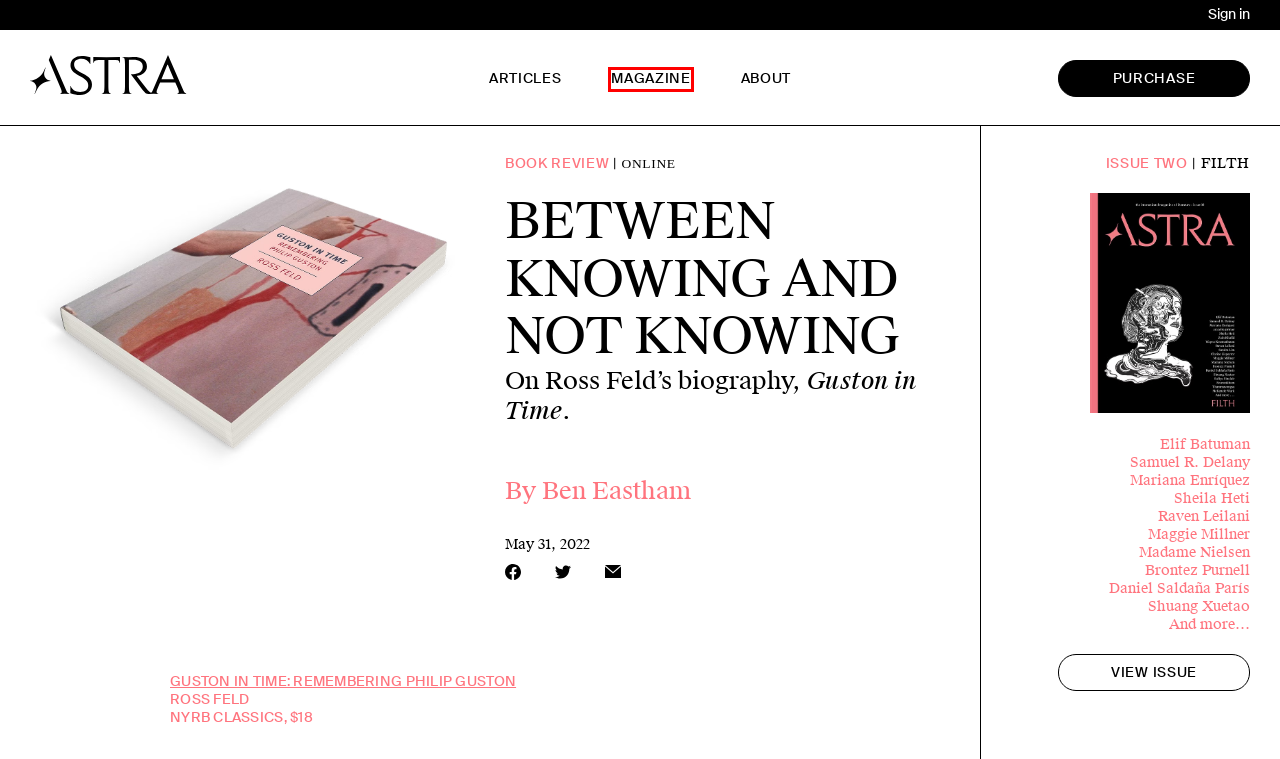Observe the screenshot of a webpage with a red bounding box highlighting an element. Choose the webpage description that accurately reflects the new page after the element within the bounding box is clicked. Here are the candidates:
A. The Kitchen Sink | Sheila Heti
B. Filth - Astra Magazine
C. Eulogy for Racehorses | Raven Leilani
D. The Dirt on Pig-Pen | Elif Batuman
E. Subscribe - Astra Magazine
F. Magazine - Astra Magazine
G. About - Astra Magazine
H. Sign in - Astra Magazine

F